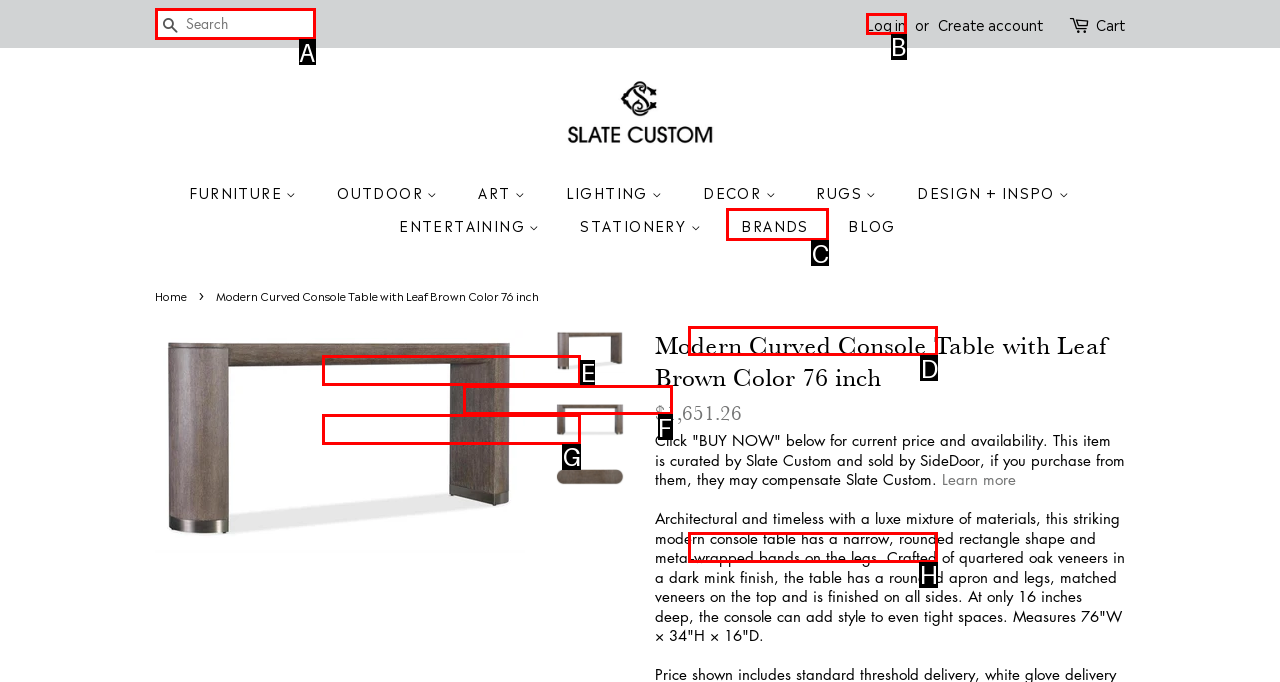Determine which HTML element I should select to execute the task: Log in to your account
Reply with the corresponding option's letter from the given choices directly.

B